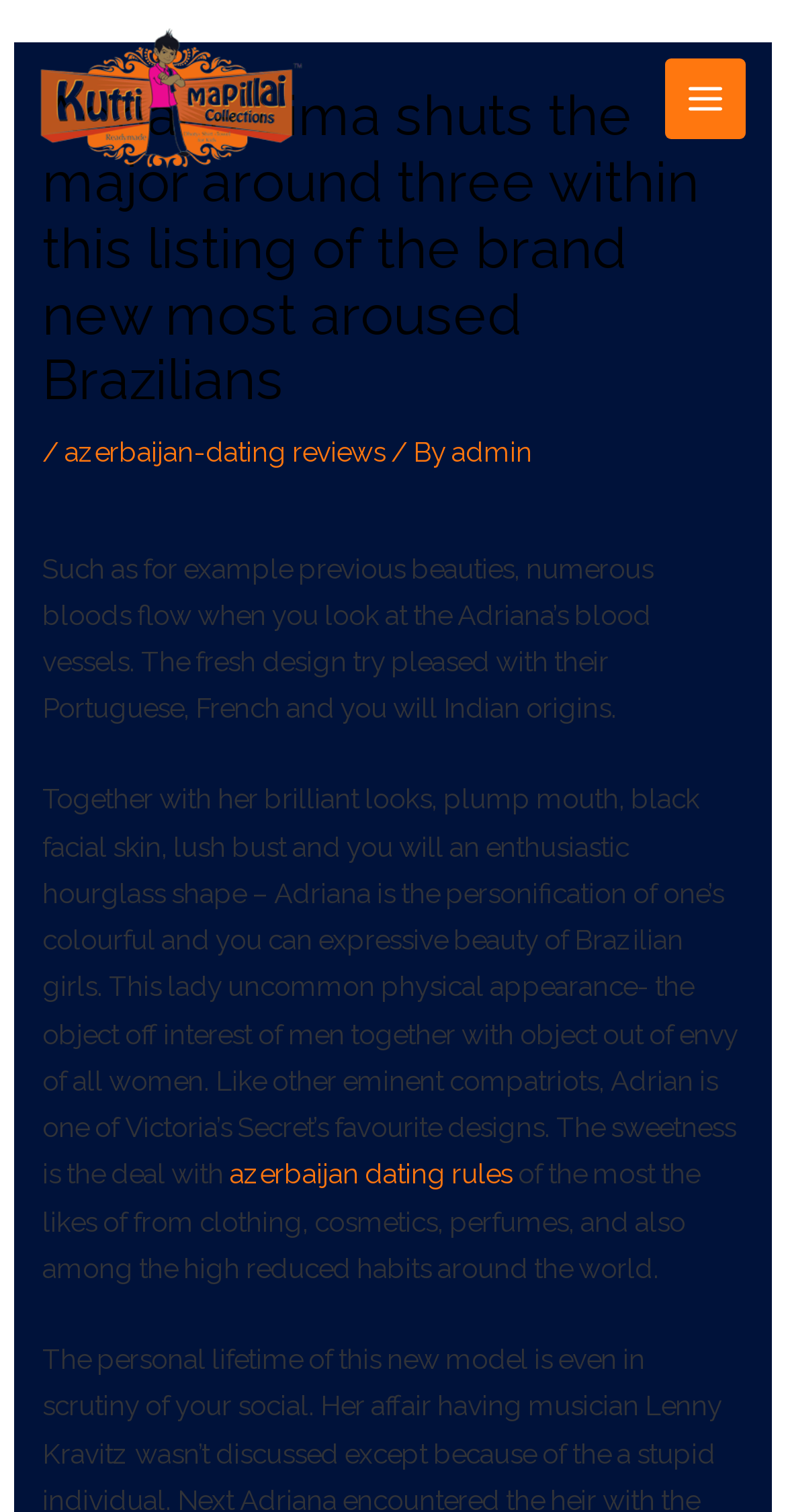Using the provided element description "Main Menu", determine the bounding box coordinates of the UI element.

None